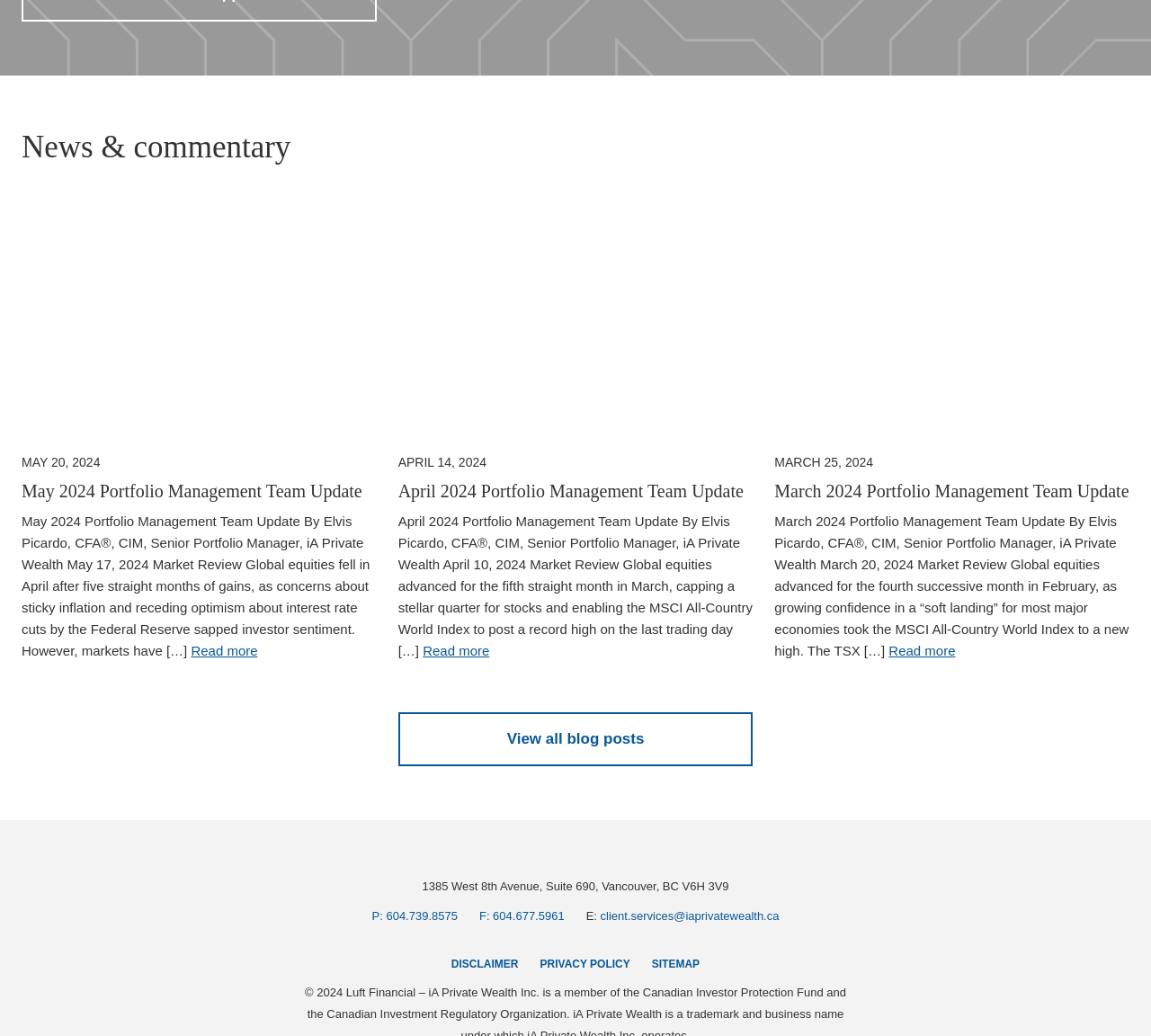Can you find the bounding box coordinates for the element that needs to be clicked to execute this instruction: "Contact via email"? The coordinates should be given as four float numbers between 0 and 1, i.e., [left, top, right, bottom].

[0.522, 0.877, 0.677, 0.89]